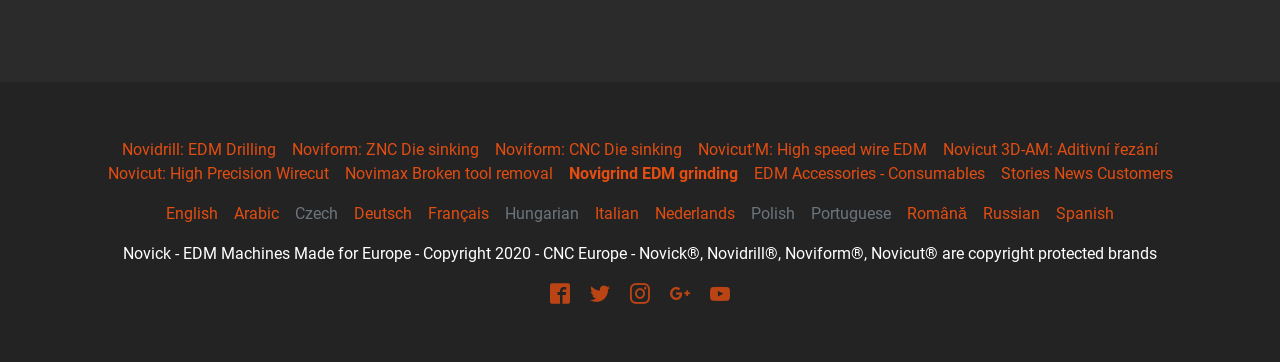Find the bounding box of the element with the following description: "Novidrill: EDM Drilling". The coordinates must be four float numbers between 0 and 1, formatted as [left, top, right, bottom].

[0.091, 0.388, 0.212, 0.435]